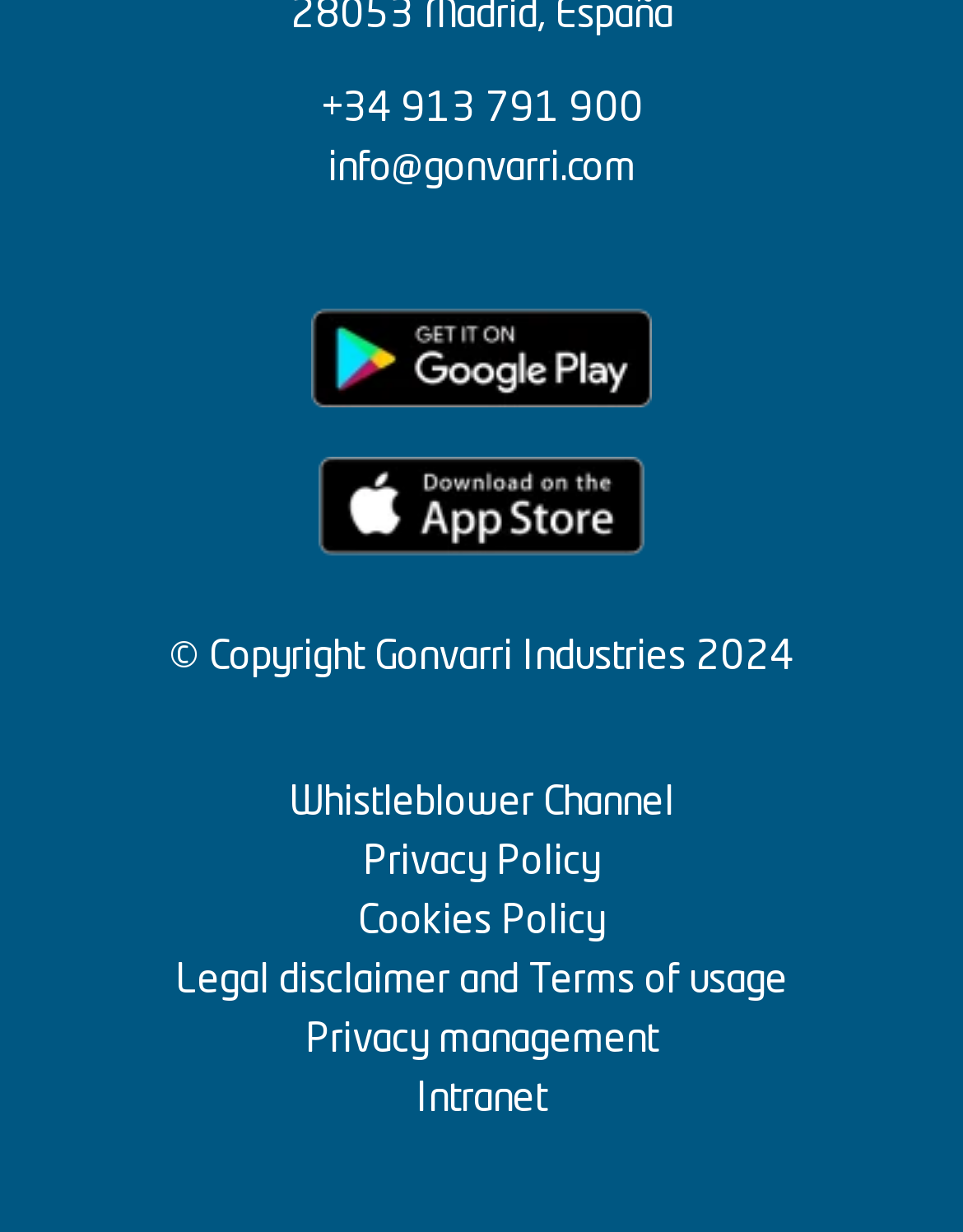Reply to the question with a single word or phrase:
What is the text on the logo image?

logo app store aplicacion